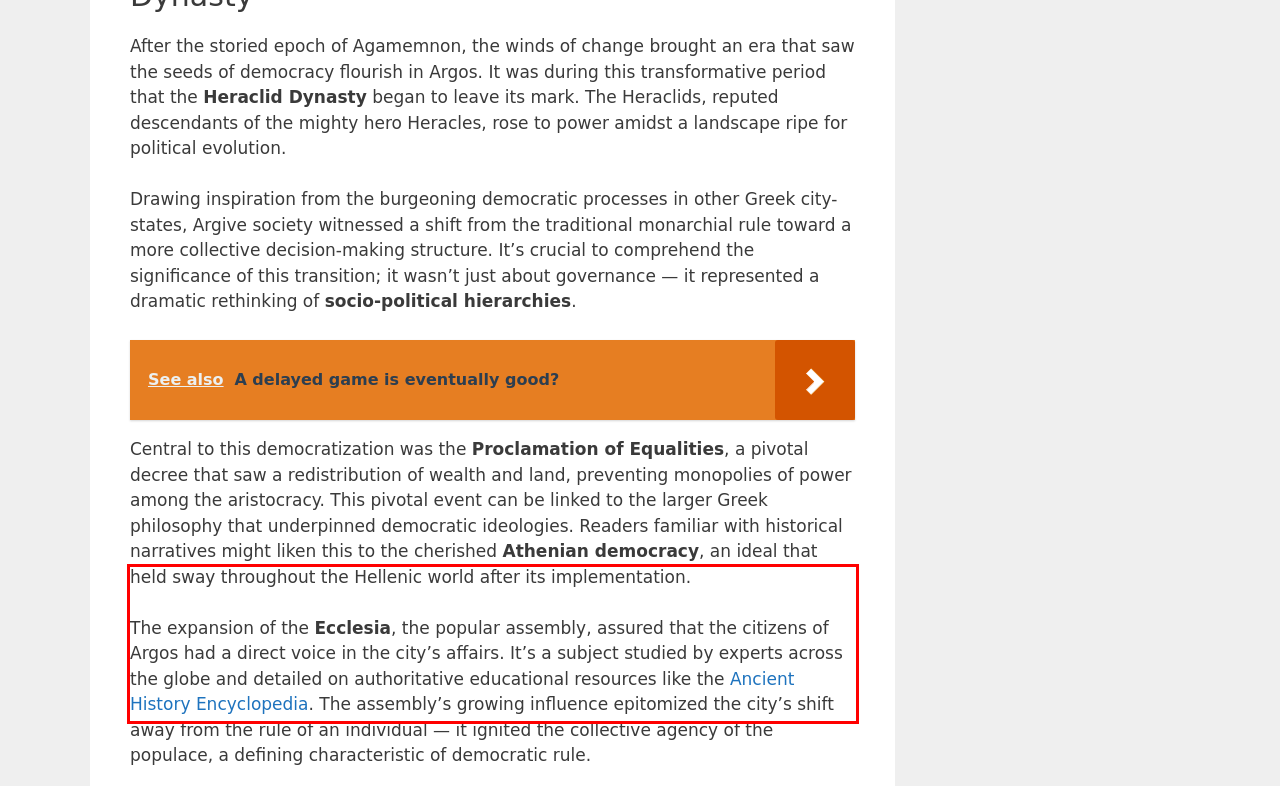Please extract the text content within the red bounding box on the webpage screenshot using OCR.

The expansion of the Ecclesia, the popular assembly, assured that the citizens of Argos had a direct voice in the city’s affairs. It’s a subject studied by experts across the globe and detailed on authoritative educational resources like the Ancient History Encyclopedia. The assembly’s growing influence epitomized the city’s shift away from the rule of an individual — it ignited the collective agency of the populace, a defining characteristic of democratic rule.